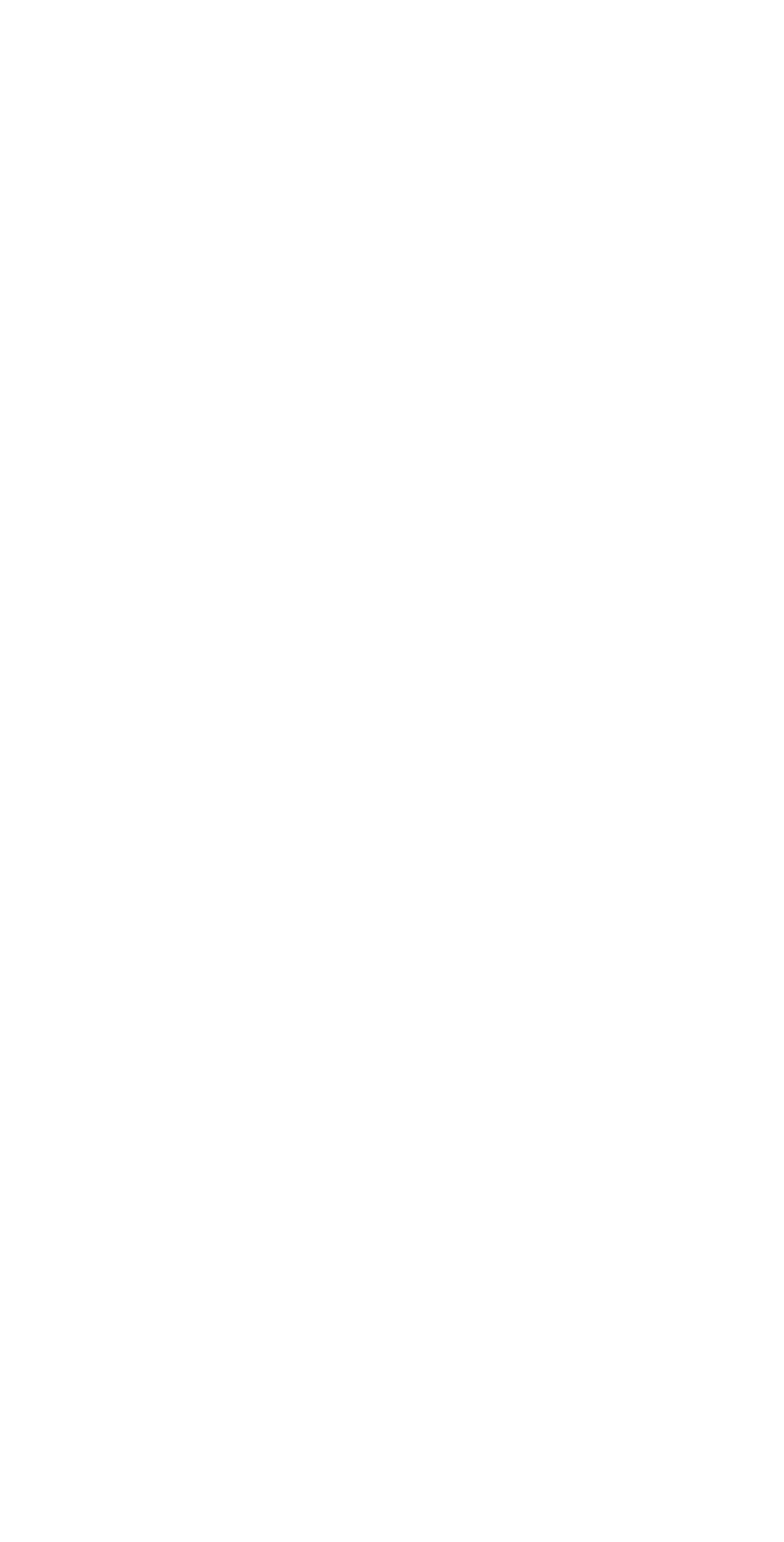What is the email address of the person to contact for questions?
Examine the image closely and answer the question with as much detail as possible.

The email address of the person to contact for questions is mentioned on the page. The text 'Questions:' is followed by the email address 'dbecker@uidaho.edu', which is the contact email for questions.